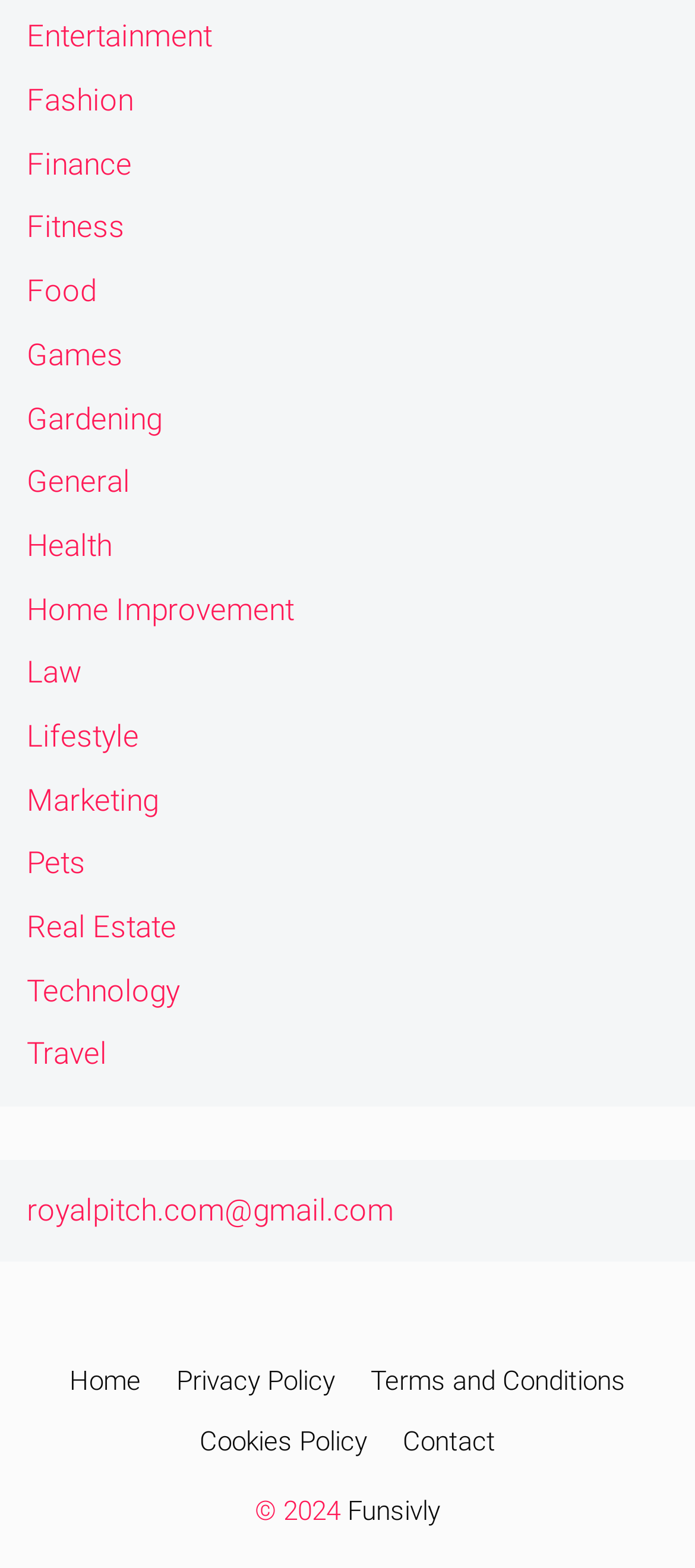Locate the bounding box of the UI element with the following description: "Home Improvement".

[0.038, 0.377, 0.423, 0.4]